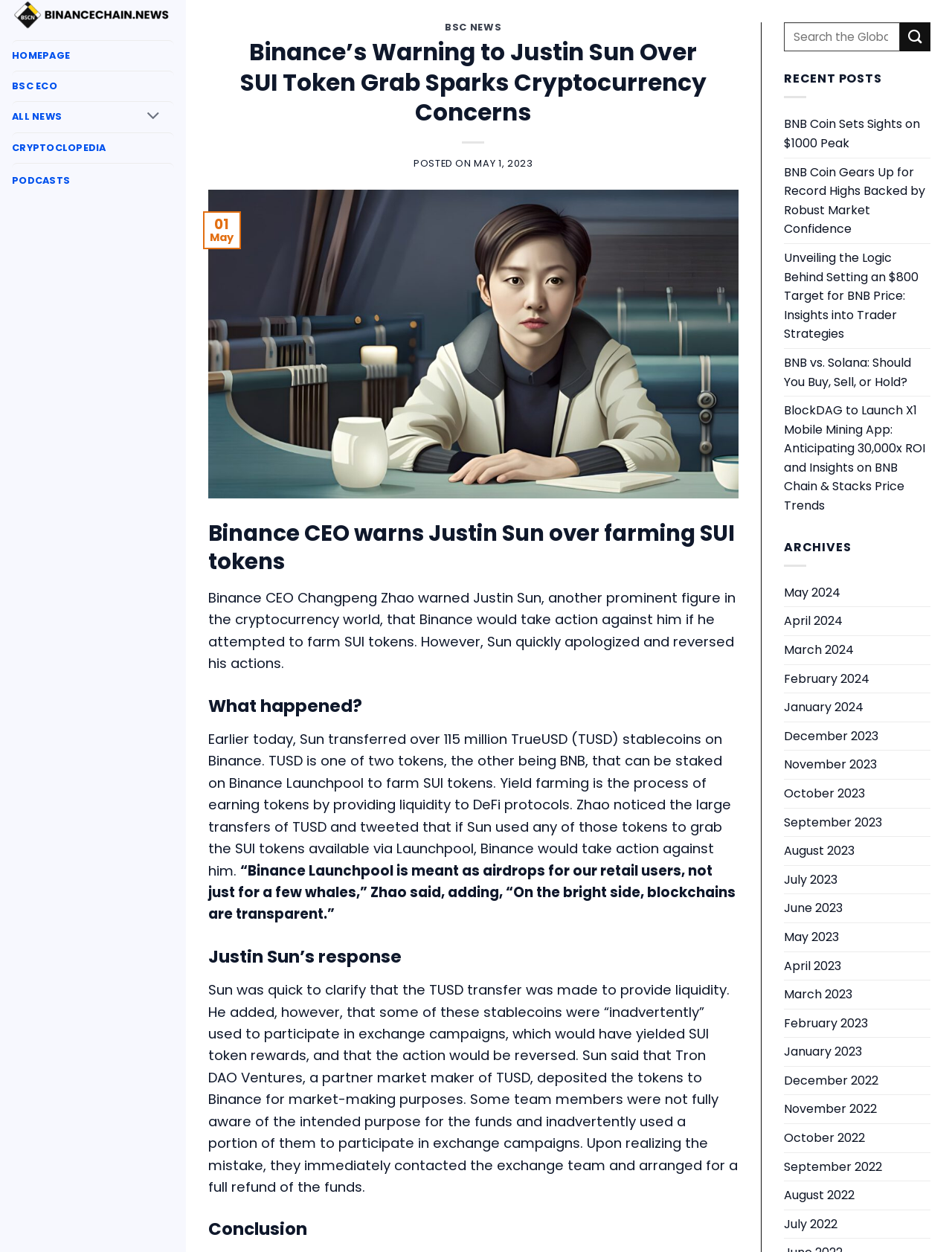Identify the main heading from the webpage and provide its text content.

Binance’s Warning to Justin Sun Over SUI Token Grab Sparks Cryptocurrency Concerns